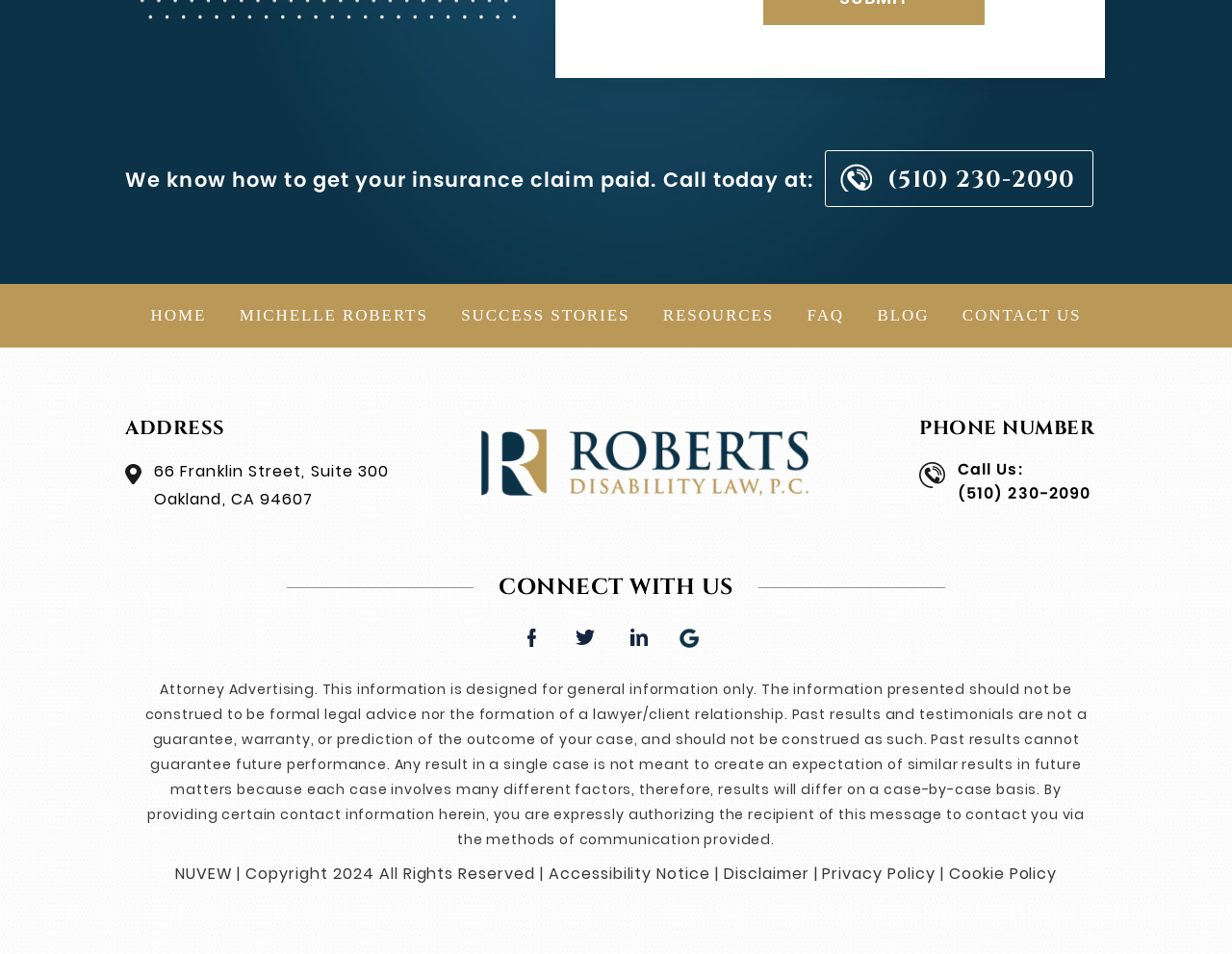What is the address of the office?
Using the image as a reference, deliver a detailed and thorough answer to the question.

The address can be found in the 'ADDRESS' section of the webpage, which is located below the 'PHONE NUMBER' section.